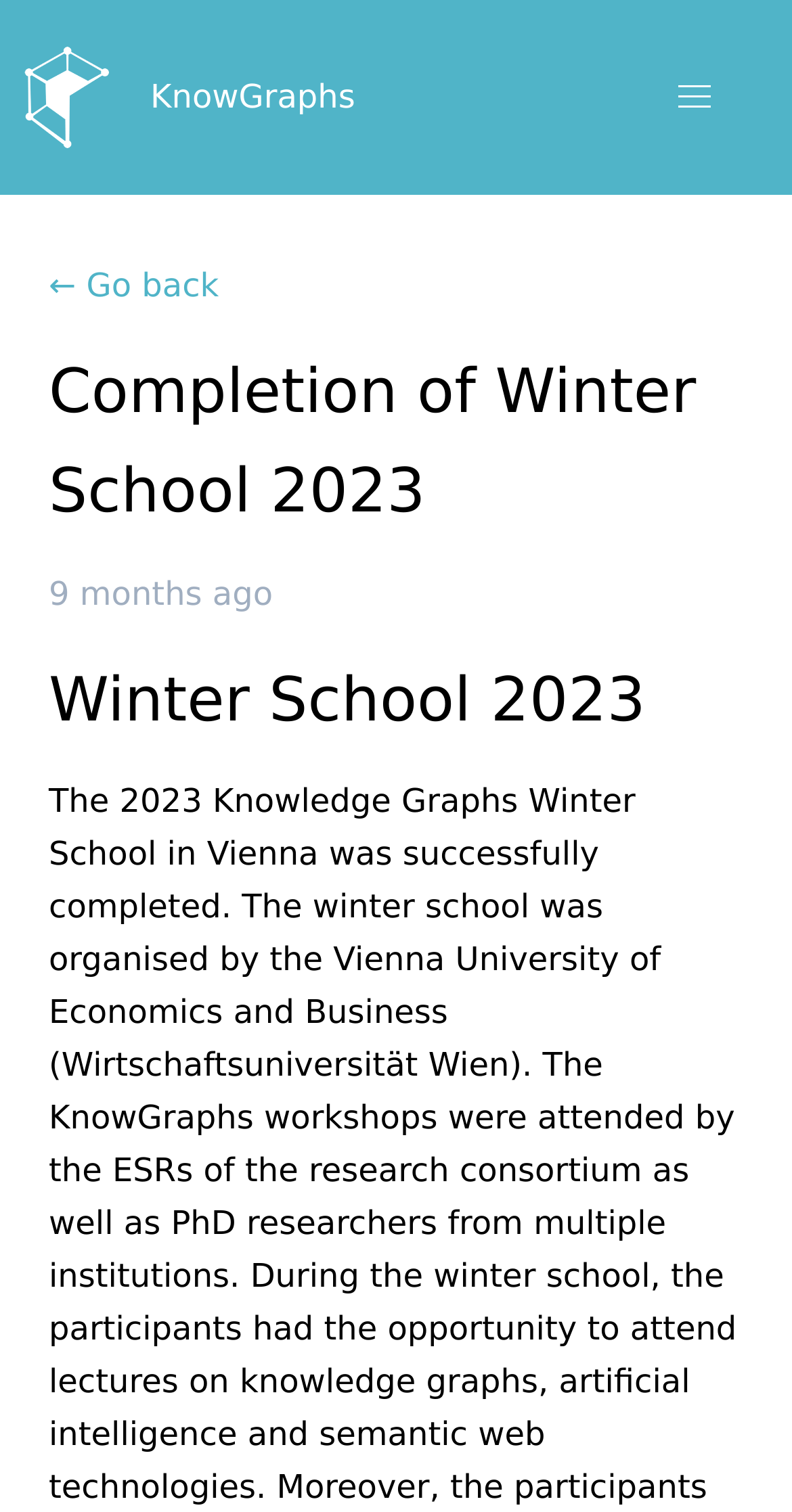Please determine the bounding box coordinates for the UI element described here. Use the format (top-left x, top-left y, bottom-right x, bottom-right y) with values bounded between 0 and 1: parent_node: KnowGraphs aria-label="menu"

[0.754, 0.0, 1.0, 0.129]